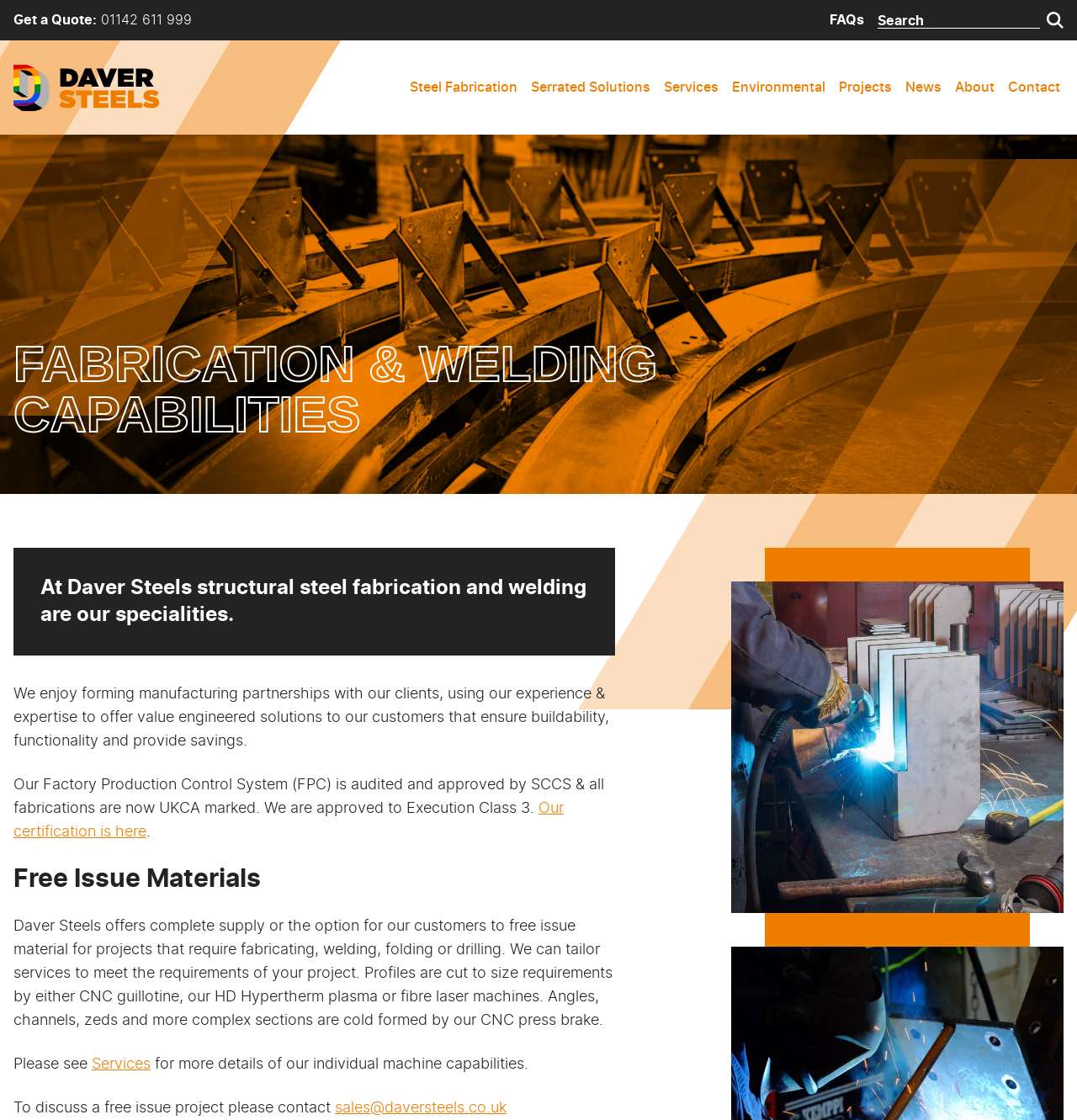Describe all significant elements and features of the webpage.

The webpage is about Daver Steels, a company specializing in structural steel fabrication and welding. At the top left, there is a logo of Daver Steels, accompanied by a "Get a Quote" text and a phone number link. On the top right, there is a search bar with a magnifying glass icon and a "Search for" label.

Below the search bar, there is a navigation menu with links to various pages, including "Steel Fabrication", "Serrated Solutions", "Services", "Environmental", "Projects", "News", "About", and "Contact". 

The main content of the webpage is divided into sections. The first section has a heading "FABRICATION & WELDING CAPABILITIES" and describes the company's specialties and services. The text explains that Daver Steels forms manufacturing partnerships with clients and offers value-engineered solutions.

The next section discusses the company's Factory Production Control System (FPC) and its certifications. There is a link to view the certification. 

The following section is headed "Free Issue Materials" and explains that Daver Steels offers complete supply or free issue material services for projects that require fabricating, welding, folding, or drilling. The text describes the company's machine capabilities and invites visitors to contact them to discuss a free issue project.

Throughout the webpage, there are several links to other pages, including "FAQs", "Services", and "Contact", as well as an email address link.